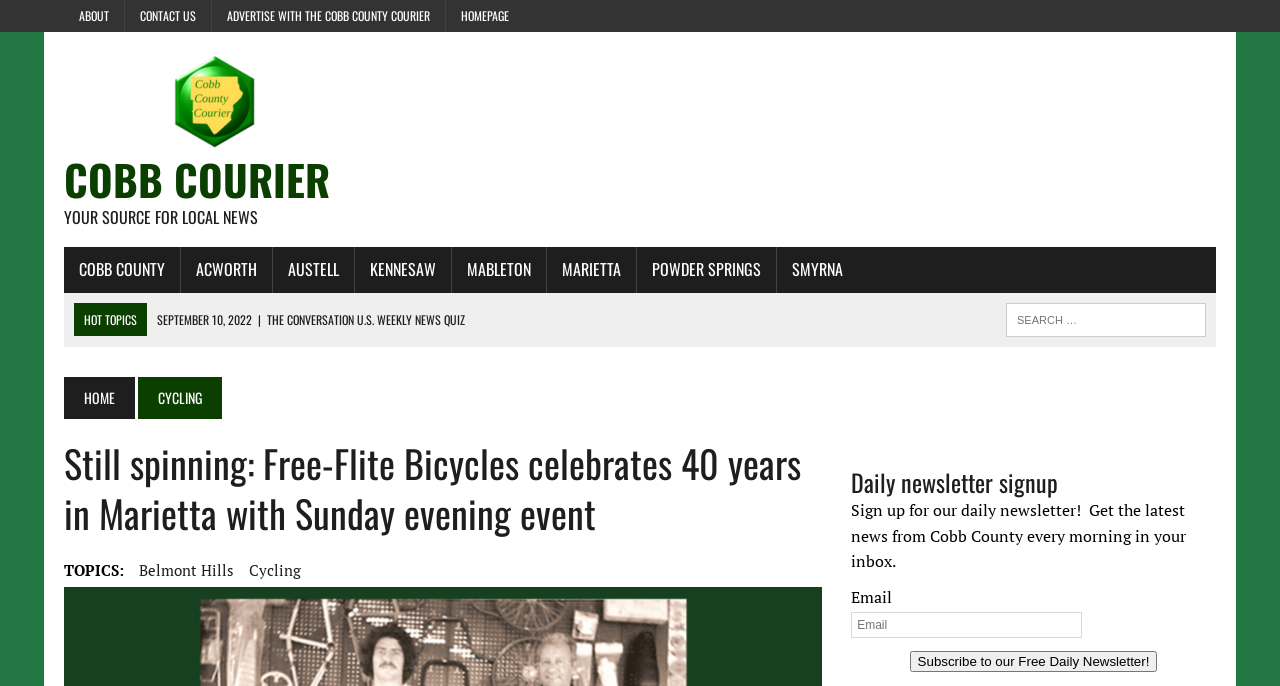Specify the bounding box coordinates of the area to click in order to follow the given instruction: "Click the 'Media' link."

None